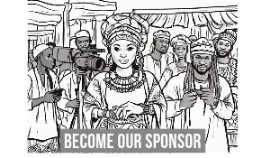What is the diverse group of individuals engaged in?
Provide a short answer using one word or a brief phrase based on the image.

various activities